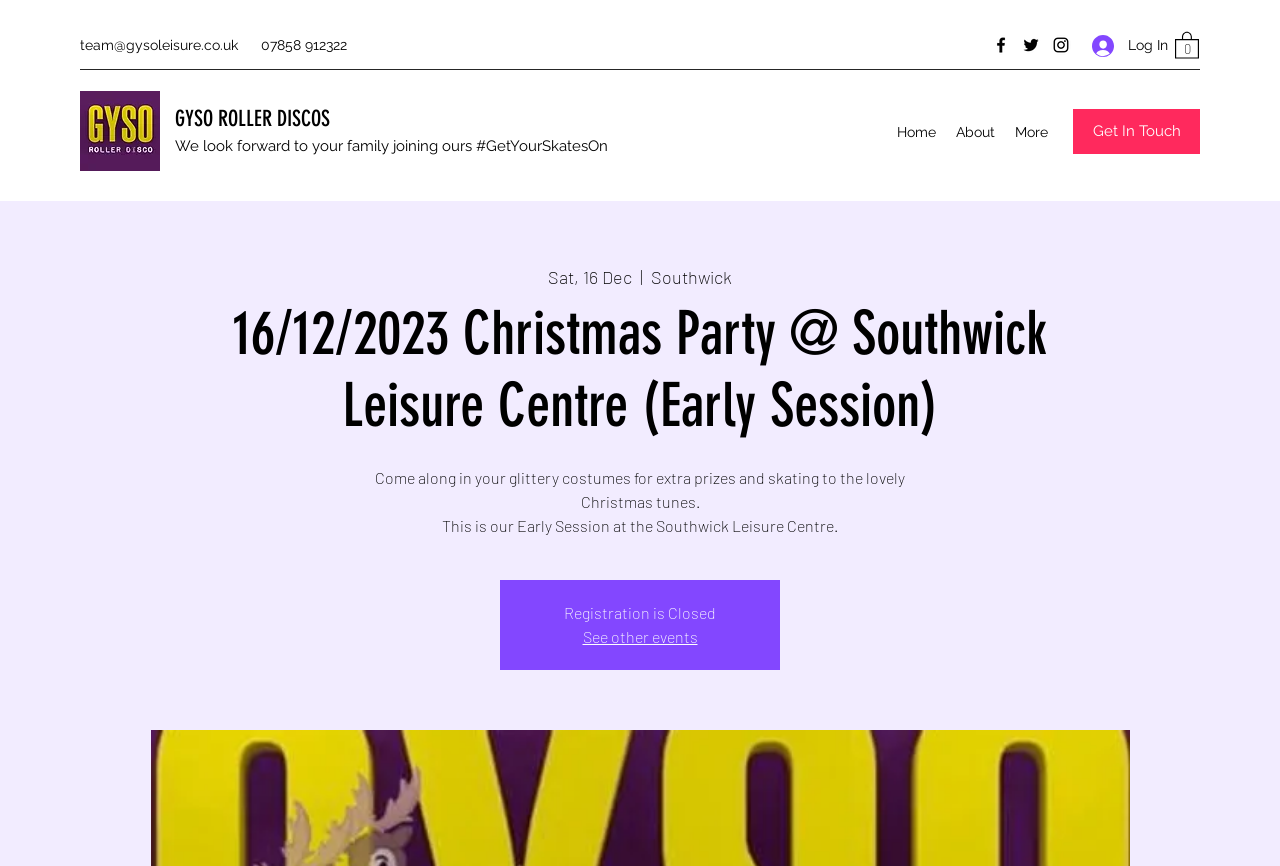Please determine the bounding box coordinates of the clickable area required to carry out the following instruction: "Log in to your account". The coordinates must be four float numbers between 0 and 1, represented as [left, top, right, bottom].

[0.842, 0.032, 0.912, 0.074]